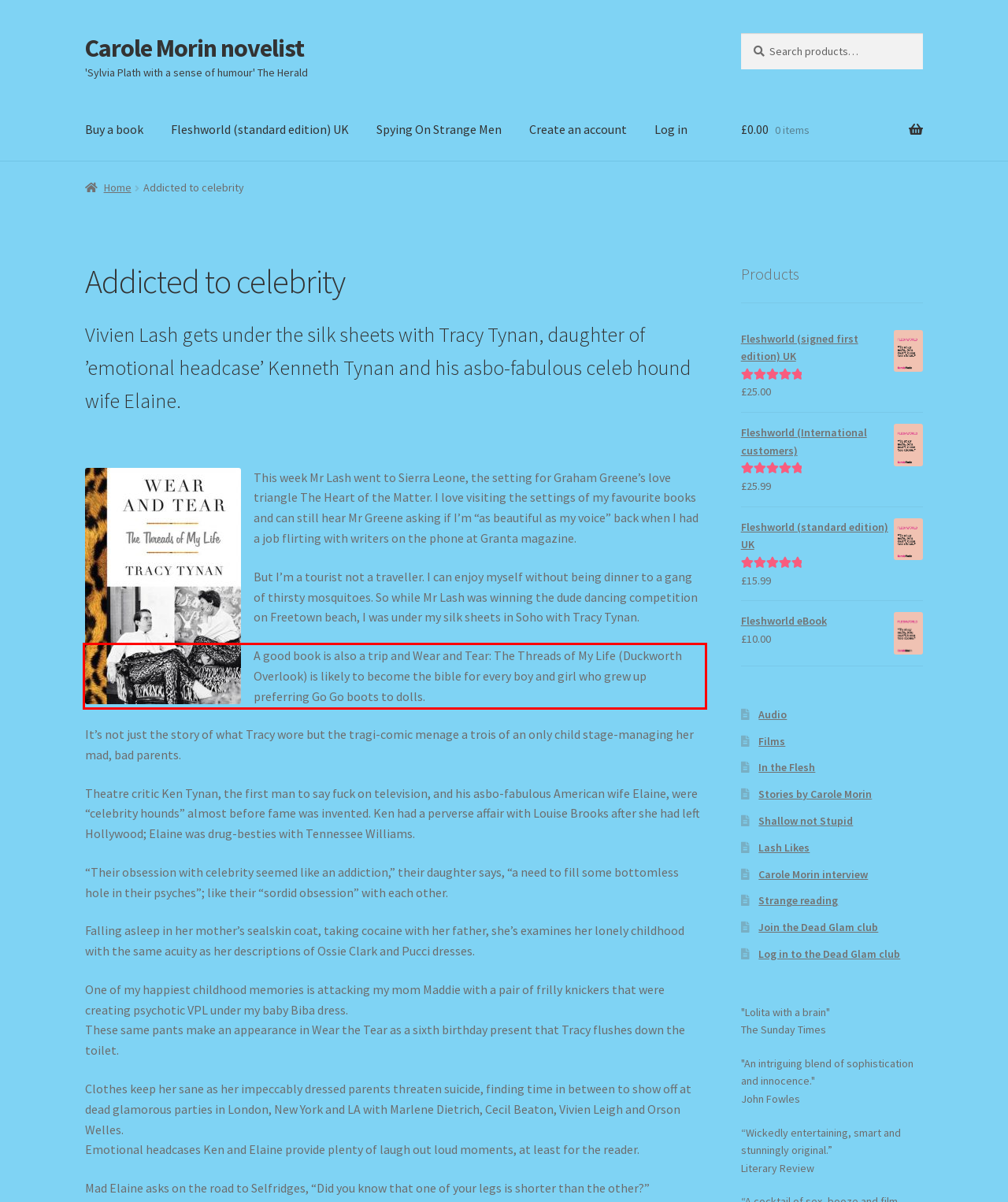Given a webpage screenshot with a red bounding box, perform OCR to read and deliver the text enclosed by the red bounding box.

A good book is also a trip and Wear and Tear: The Threads of My Life (Duckworth Overlook) is likely to become the bible for every boy and girl who grew up preferring Go Go boots to dolls.